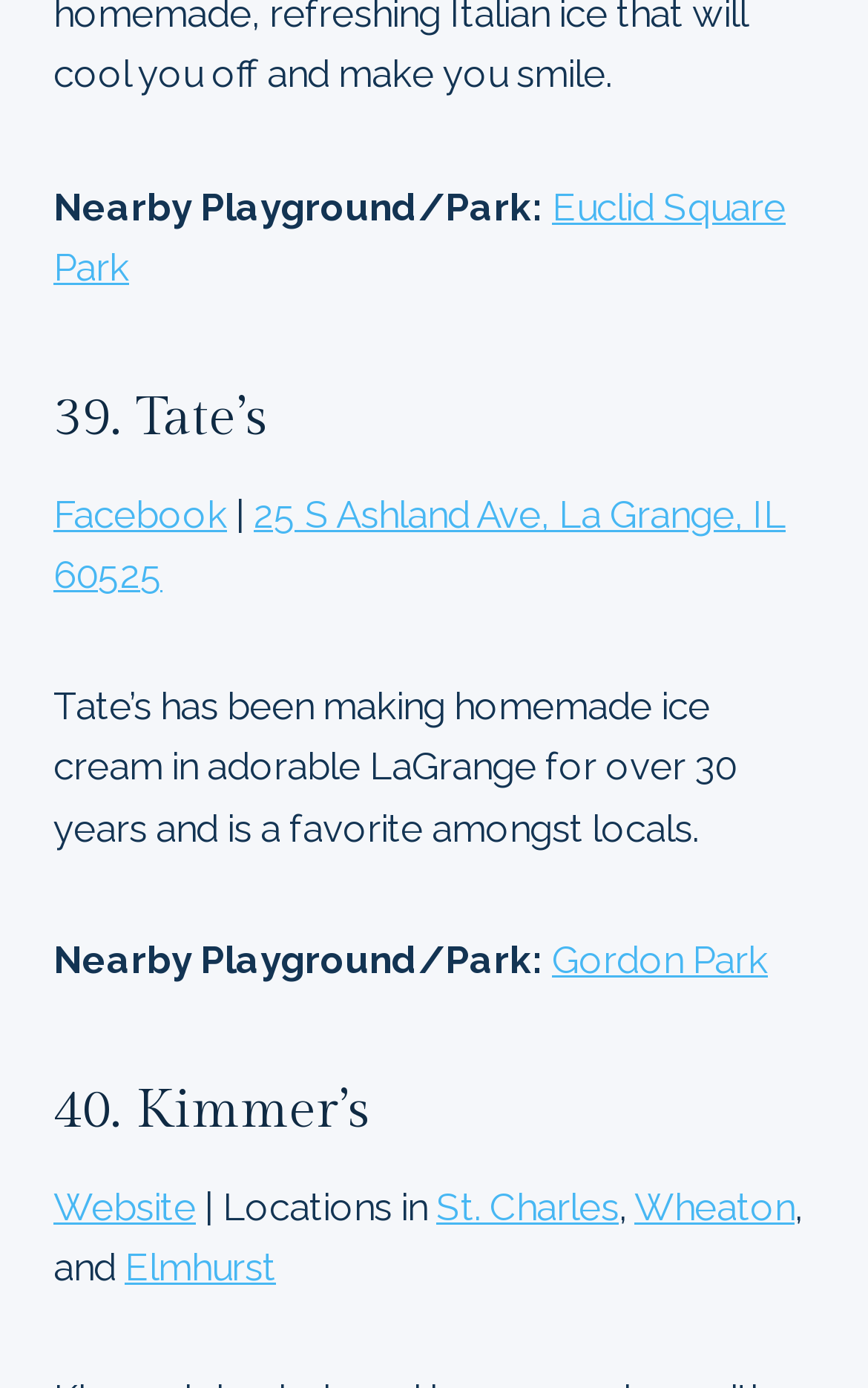Pinpoint the bounding box coordinates of the element to be clicked to execute the instruction: "learn more about Tate's".

[0.156, 0.279, 0.308, 0.324]